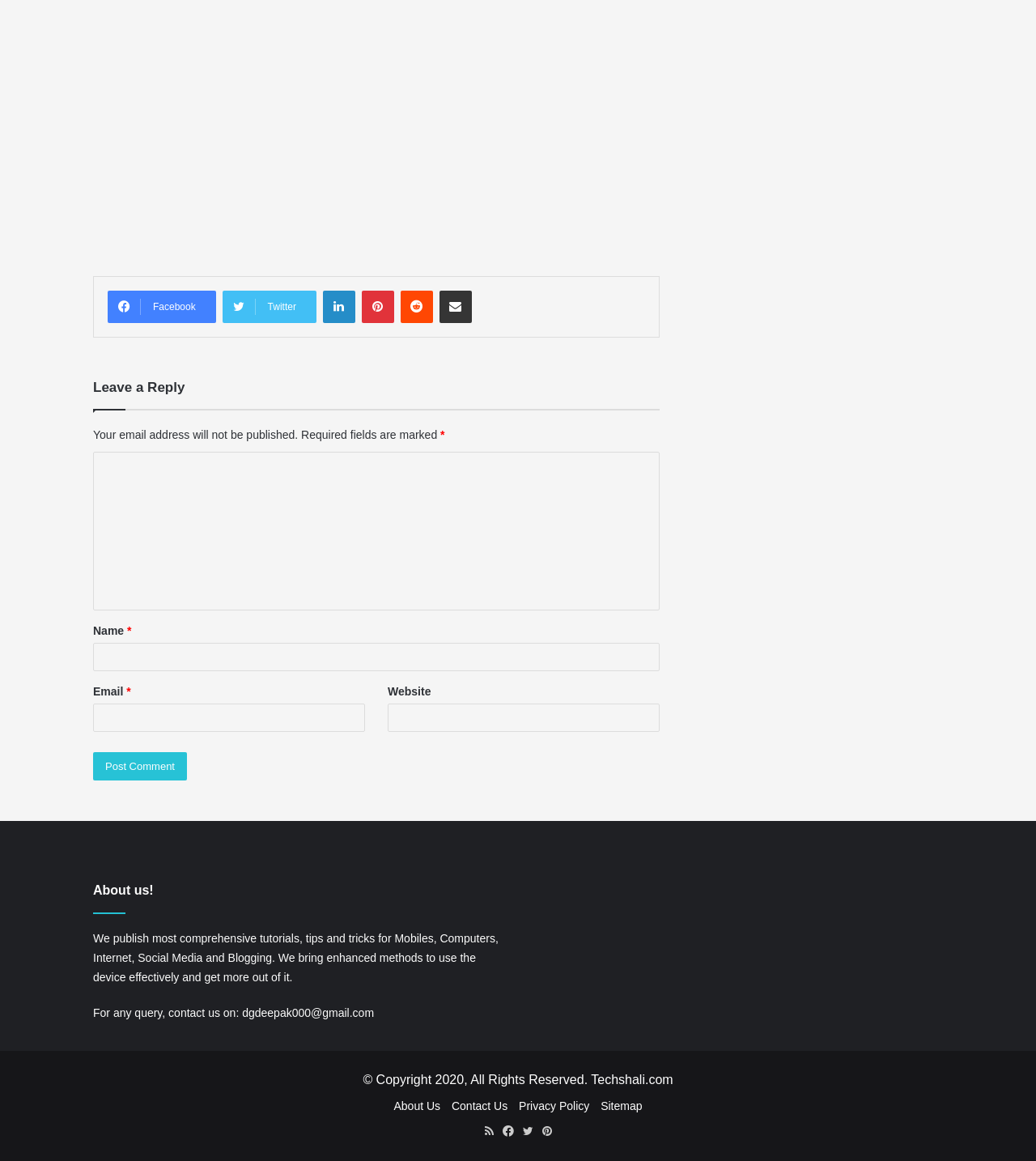How many textboxes are required to be filled?
Answer the question using a single word or phrase, according to the image.

3